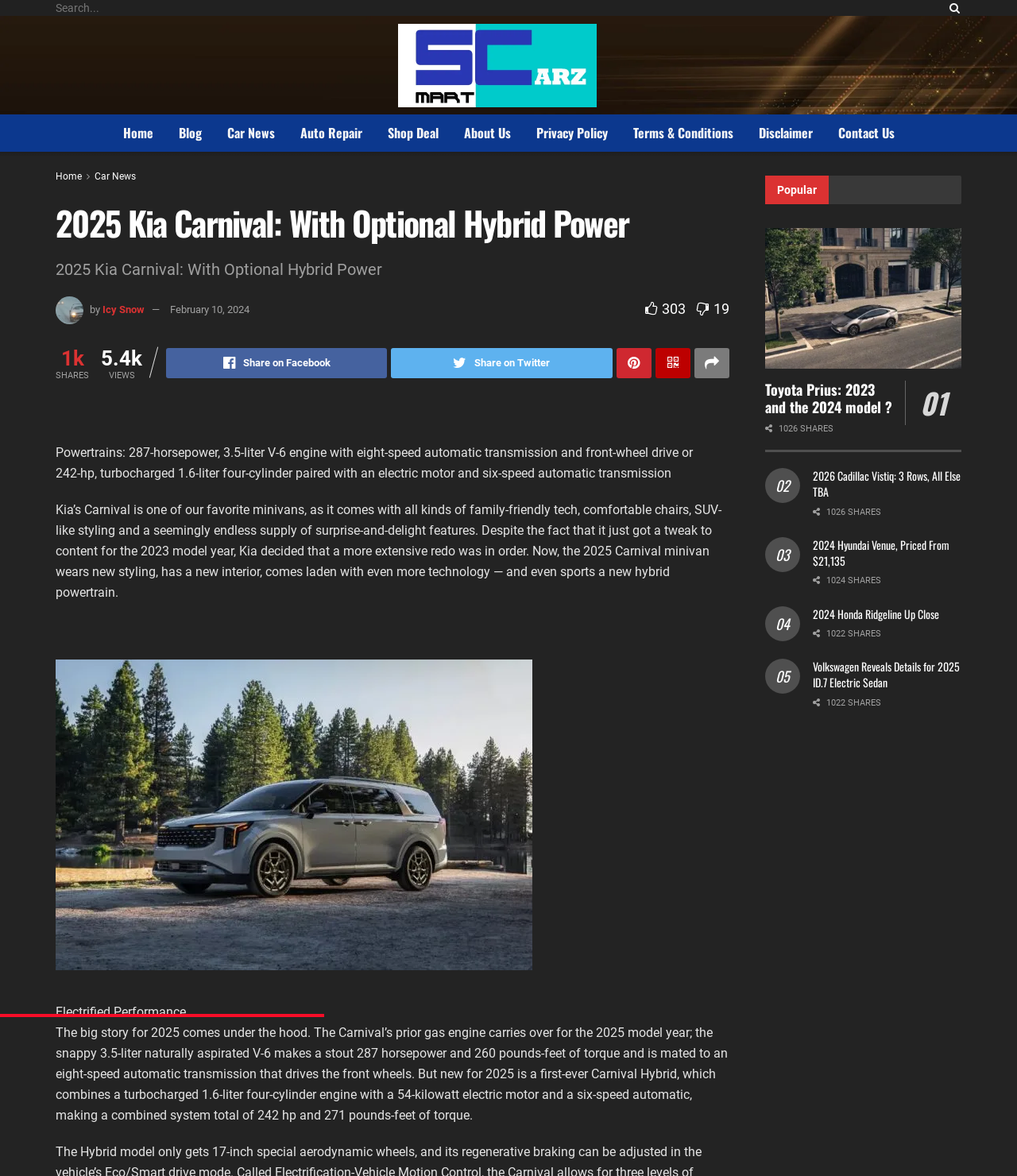Please find the bounding box coordinates of the element's region to be clicked to carry out this instruction: "Join the waiting list for the mobile app beta".

None